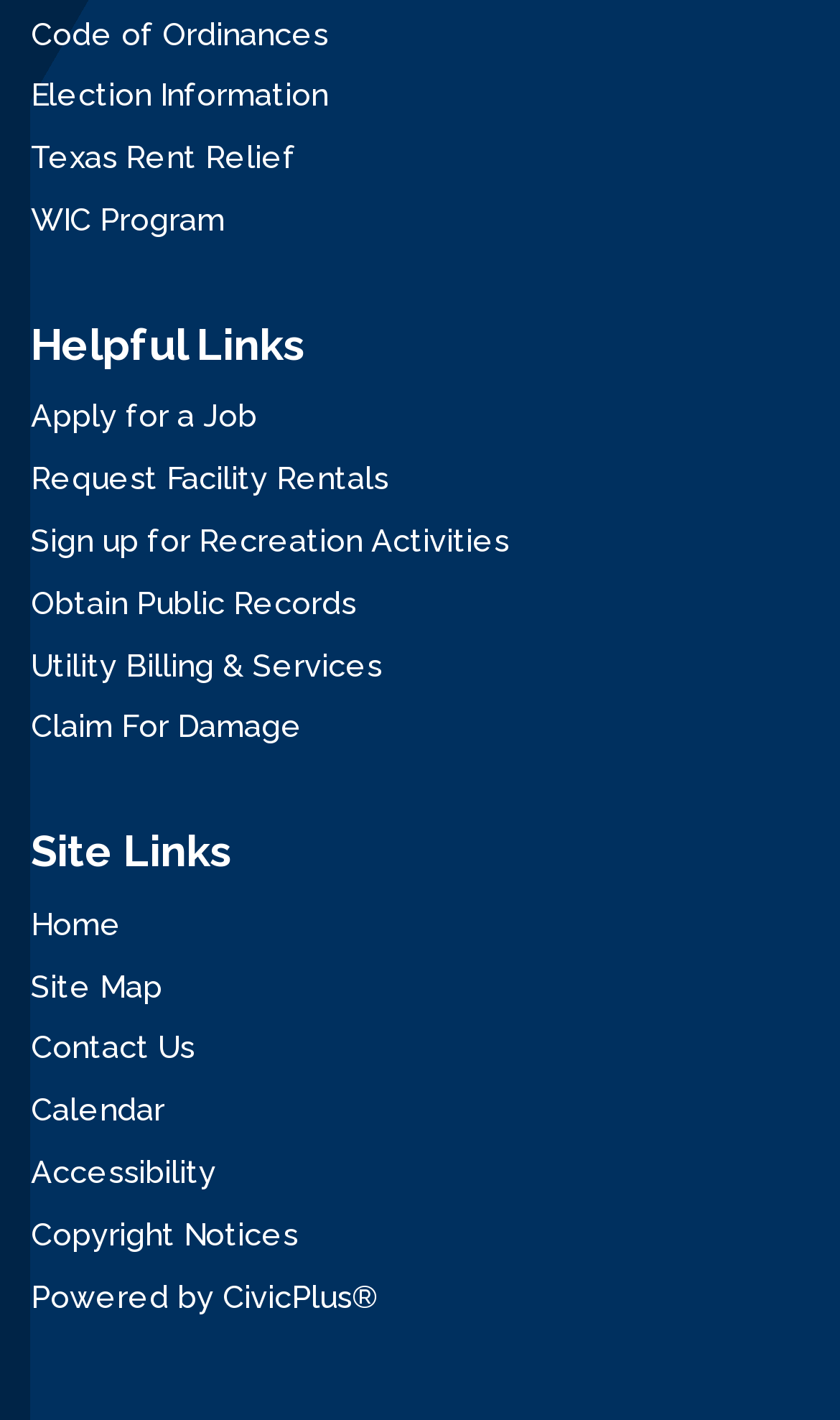Please give the bounding box coordinates of the area that should be clicked to fulfill the following instruction: "Apply for a Job". The coordinates should be in the format of four float numbers from 0 to 1, i.e., [left, top, right, bottom].

[0.037, 0.28, 0.306, 0.306]